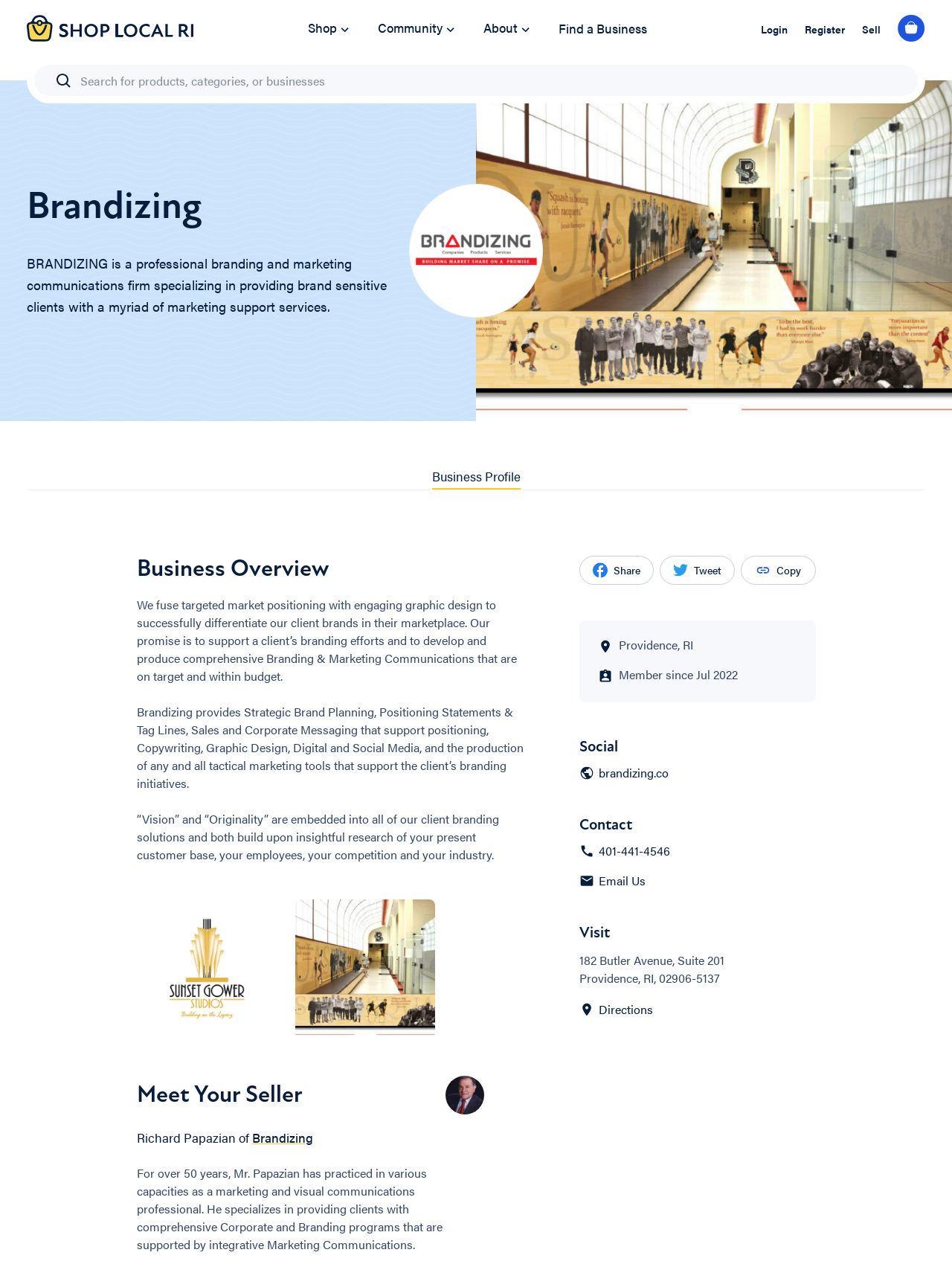What is the purpose of the company?
Please use the visual content to give a single word or phrase answer.

Providing brand sensitive clients with marketing support services